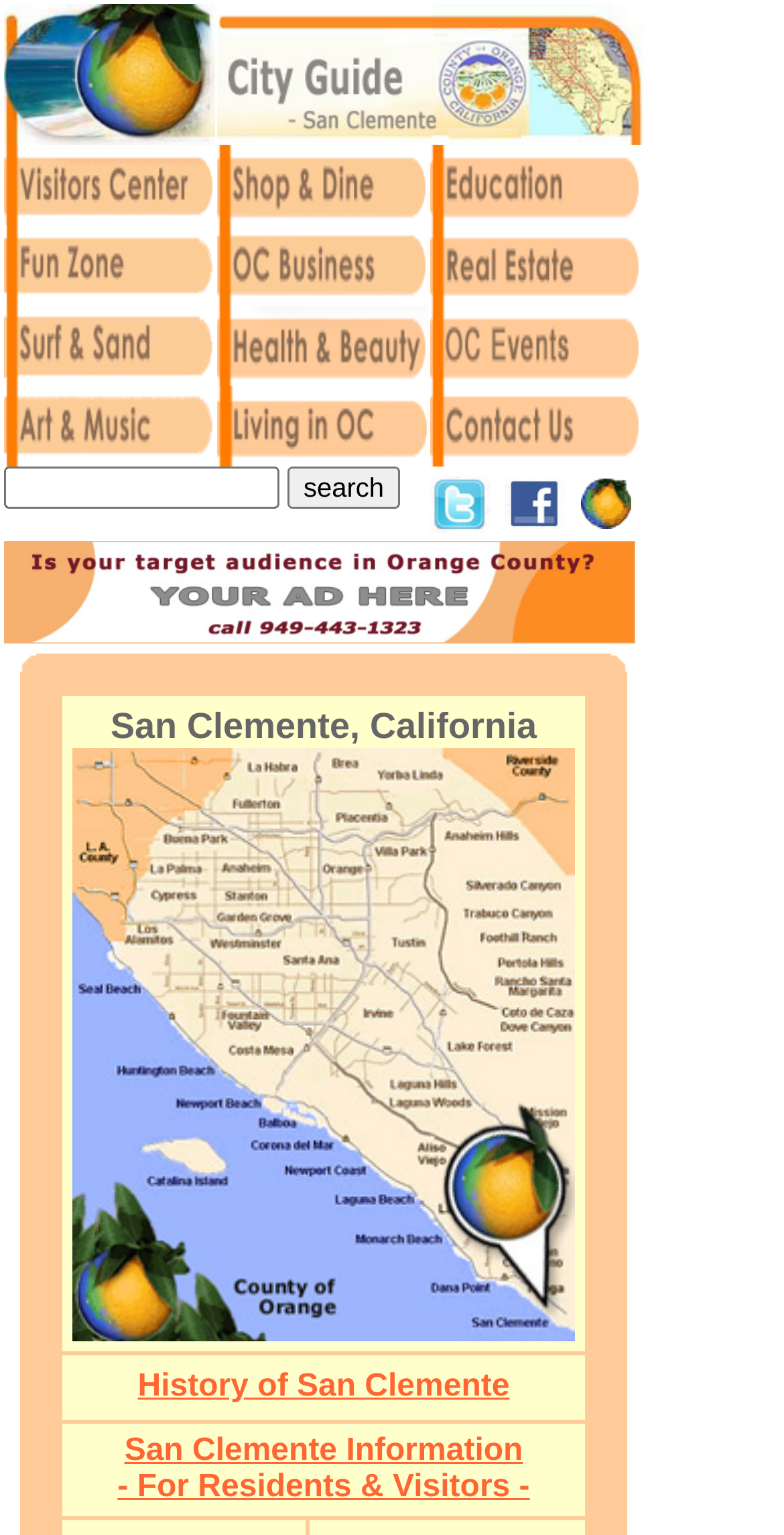Give a complete and precise description of the webpage's appearance.

The webpage is about San Clemente, California. At the top, there is a header section with a logo and a search bar. The logo is an image with the text "OrangeCounty.Net" and a link to the homepage. Next to the logo, there is a smaller image with the text "San Clemente, CA". Below the header, there are several rows of links and images, arranged in a table layout. Each row has three columns, with a link and an image in each column. The links and images are not labeled, but they appear to be navigation elements or advertisements.

In the middle of the page, there is a search bar with a text input field and a search button. The search bar is surrounded by more links and images, arranged in a similar table layout as before.

At the bottom of the page, there is a footer section with a single row of links and images. The links and images are smaller than those in the main content area, and they appear to be secondary navigation elements or copyright information.

Throughout the page, there are a total of 30 links and 30 images, arranged in a table layout with multiple rows and columns. The images are not descriptive, but they appear to be icons or logos rather than photographs or other types of images.